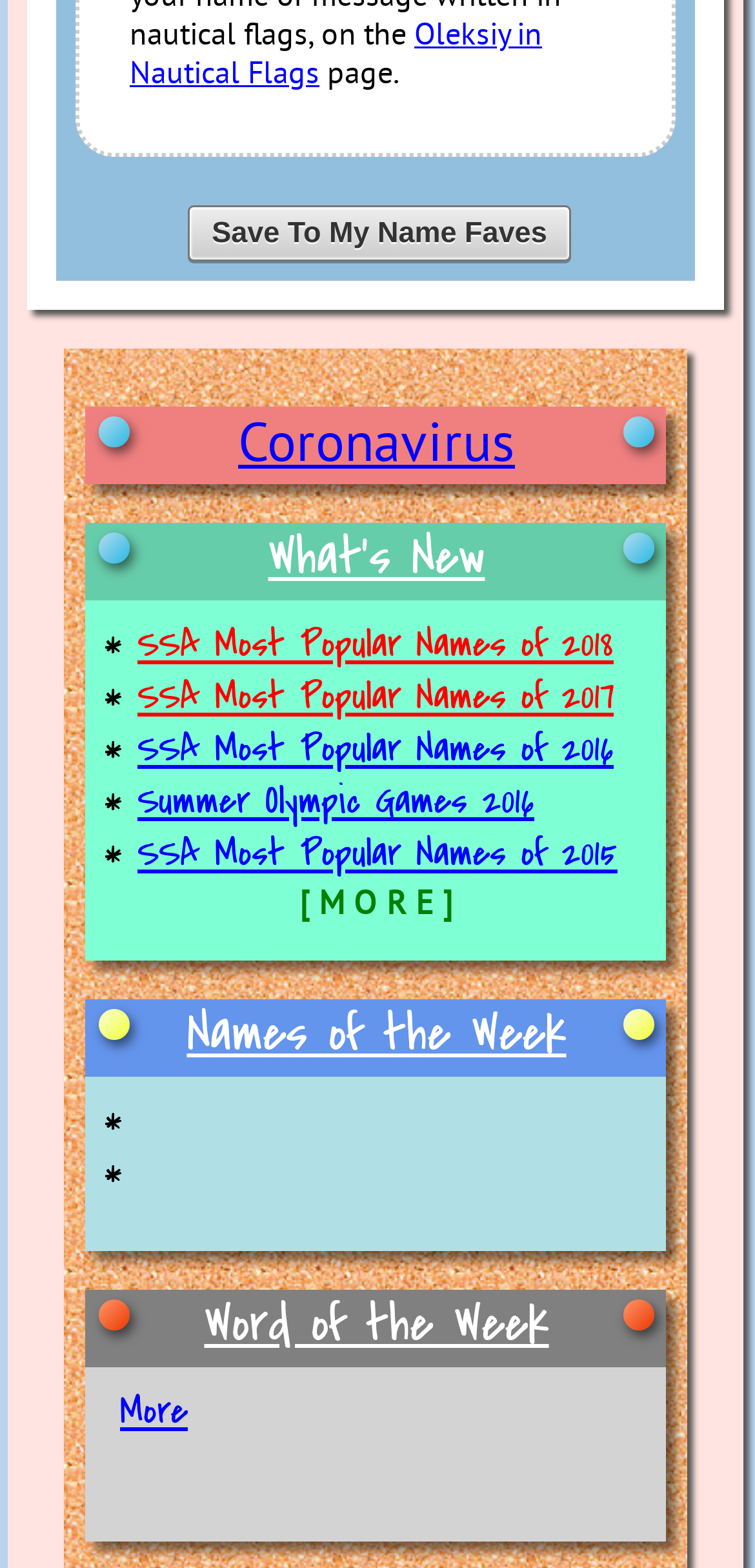Determine the bounding box coordinates for the clickable element to execute this instruction: "Click on the link to Oleksiy in Nautical Flags". Provide the coordinates as four float numbers between 0 and 1, i.e., [left, top, right, bottom].

[0.172, 0.009, 0.718, 0.058]